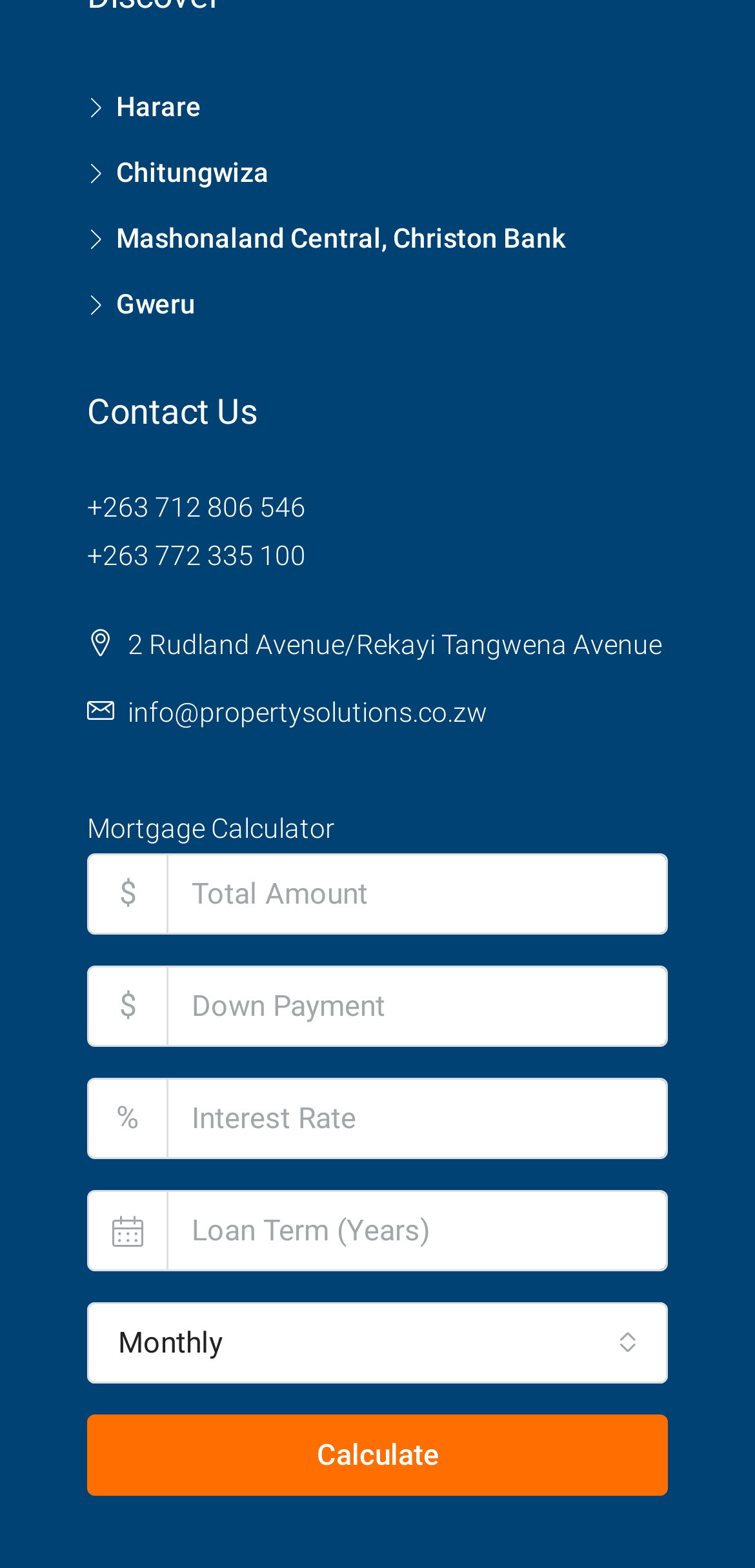Using the details in the image, give a detailed response to the question below:
What is the address of the company?

I found the address by looking at the static text elements on the webpage, specifically the one that says '2 Rudland Avenue/Rekayi Tangwena Avenue' which is located below the phone numbers and email address.